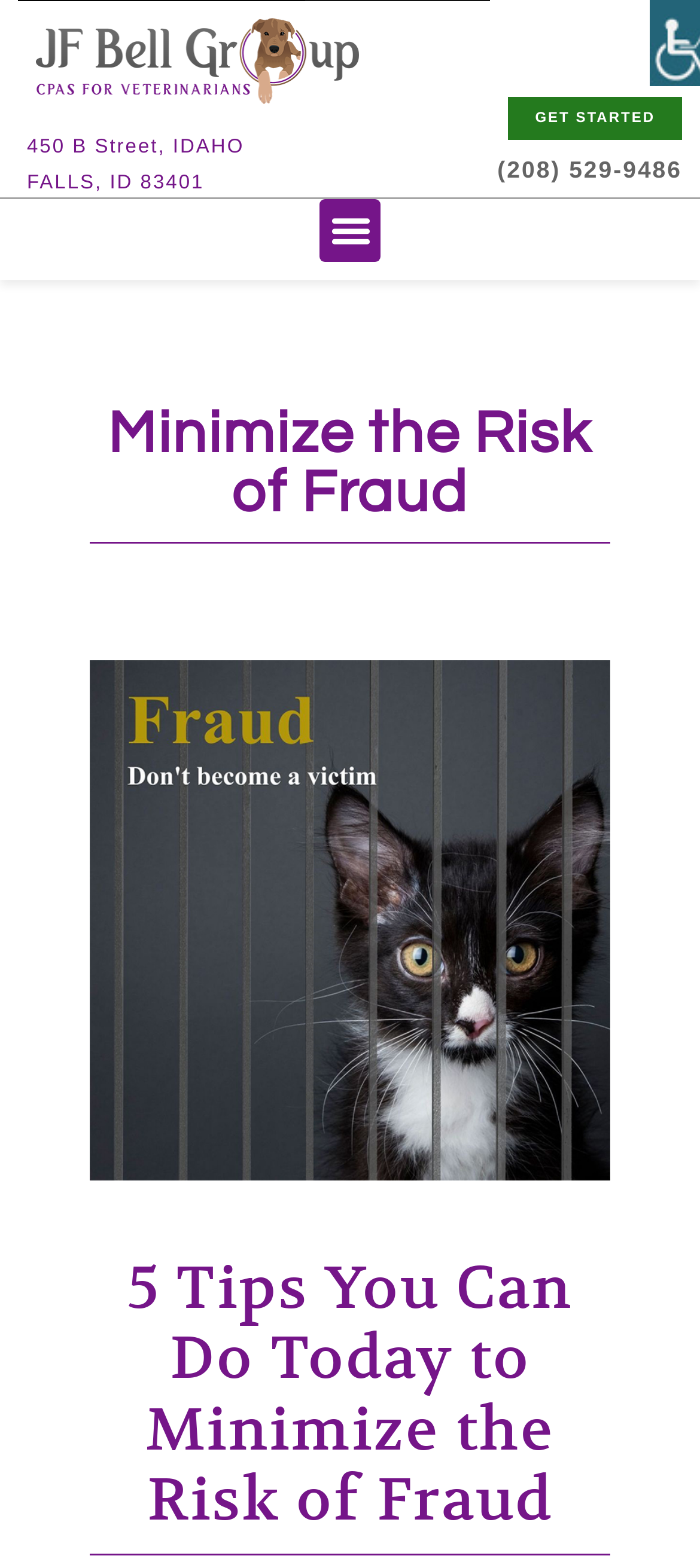Summarize the webpage in an elaborate manner.

The webpage is about minimizing the risk of fraud, specifically targeting veterinarians. At the top right corner, there is a phone number "(208) 529-9486" and an address "450 B Street, IDAHO FALLS, ID 83401" located at the top left corner. Below the address, there is an image with the text "CPA for Veterinarians". 

On the top right side, there is a "Menu Toggle" button. The main content of the webpage is divided into three sections. The first section has a heading "Minimize the Risk of Fraud" located at the top center of the page. Below this heading, there is an image with the caption "Fraud, Don't be a victim". 

The second section has a heading "5 Tips You Can Do Today to Minimize the Risk of Fraud" located at the bottom center of the page. There is no text or paragraph describing the tips, but it is likely that the webpage will provide some guidance on how to minimize the risk of fraud.